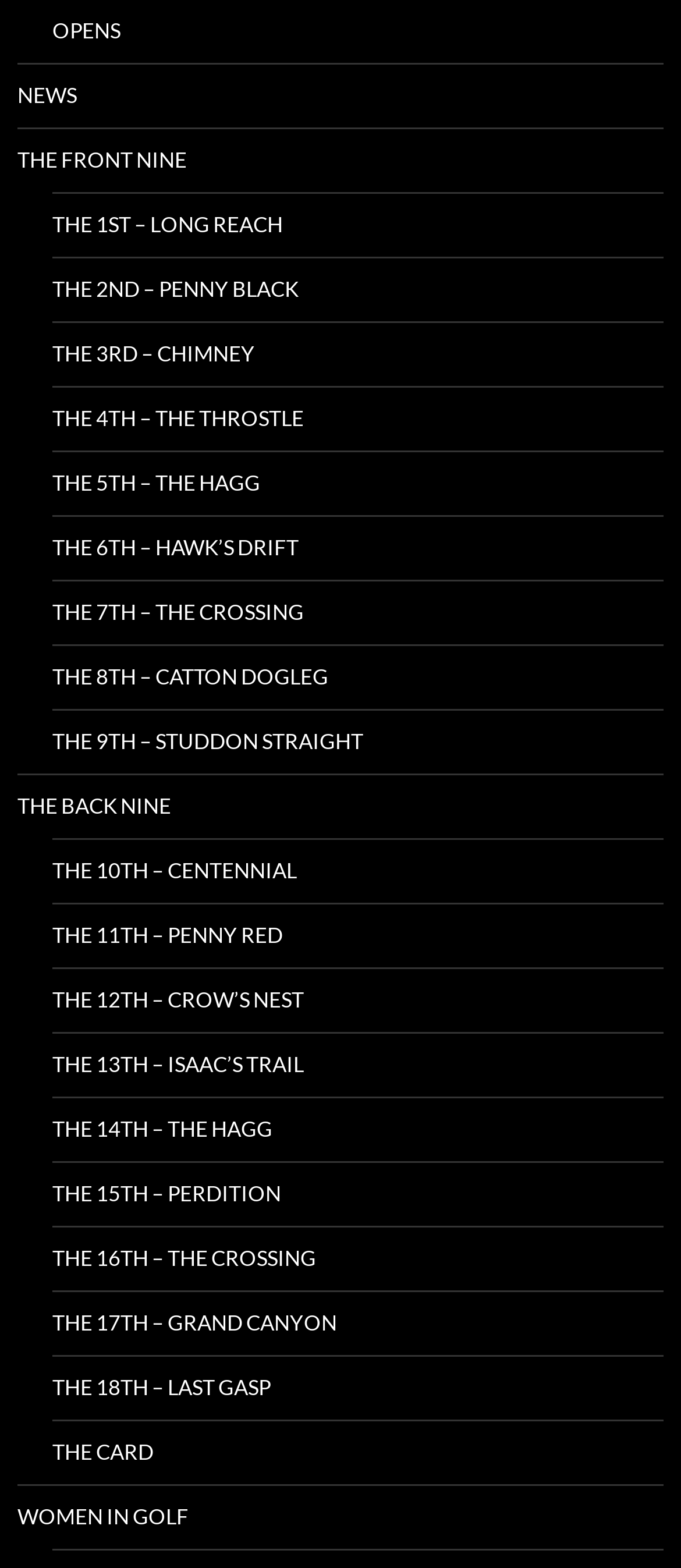Using the provided description The 18th – Last Gasp, find the bounding box coordinates for the UI element. Provide the coordinates in (top-left x, top-left y, bottom-right x, bottom-right y) format, ensuring all values are between 0 and 1.

[0.077, 0.865, 0.974, 0.905]